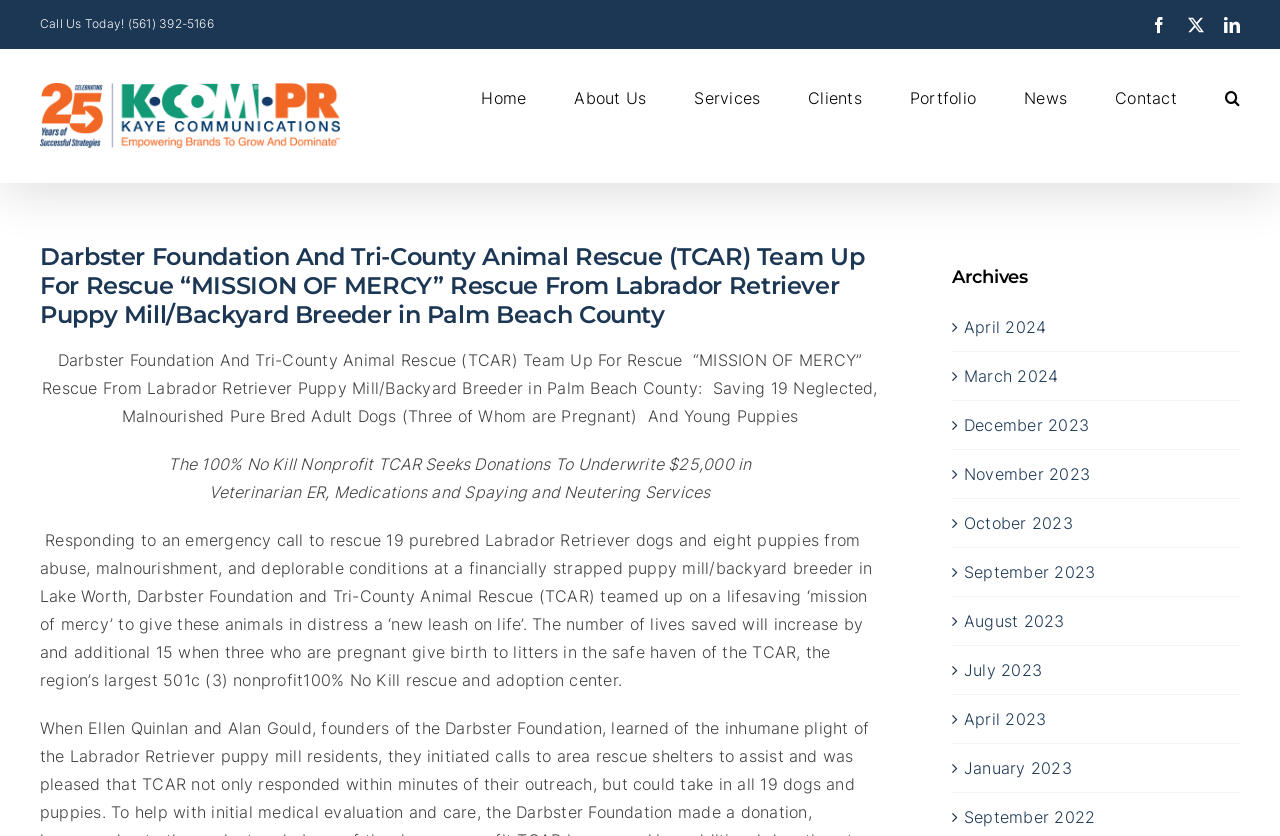Answer the question with a single word or phrase: 
How many menu items are there in the main menu?

7